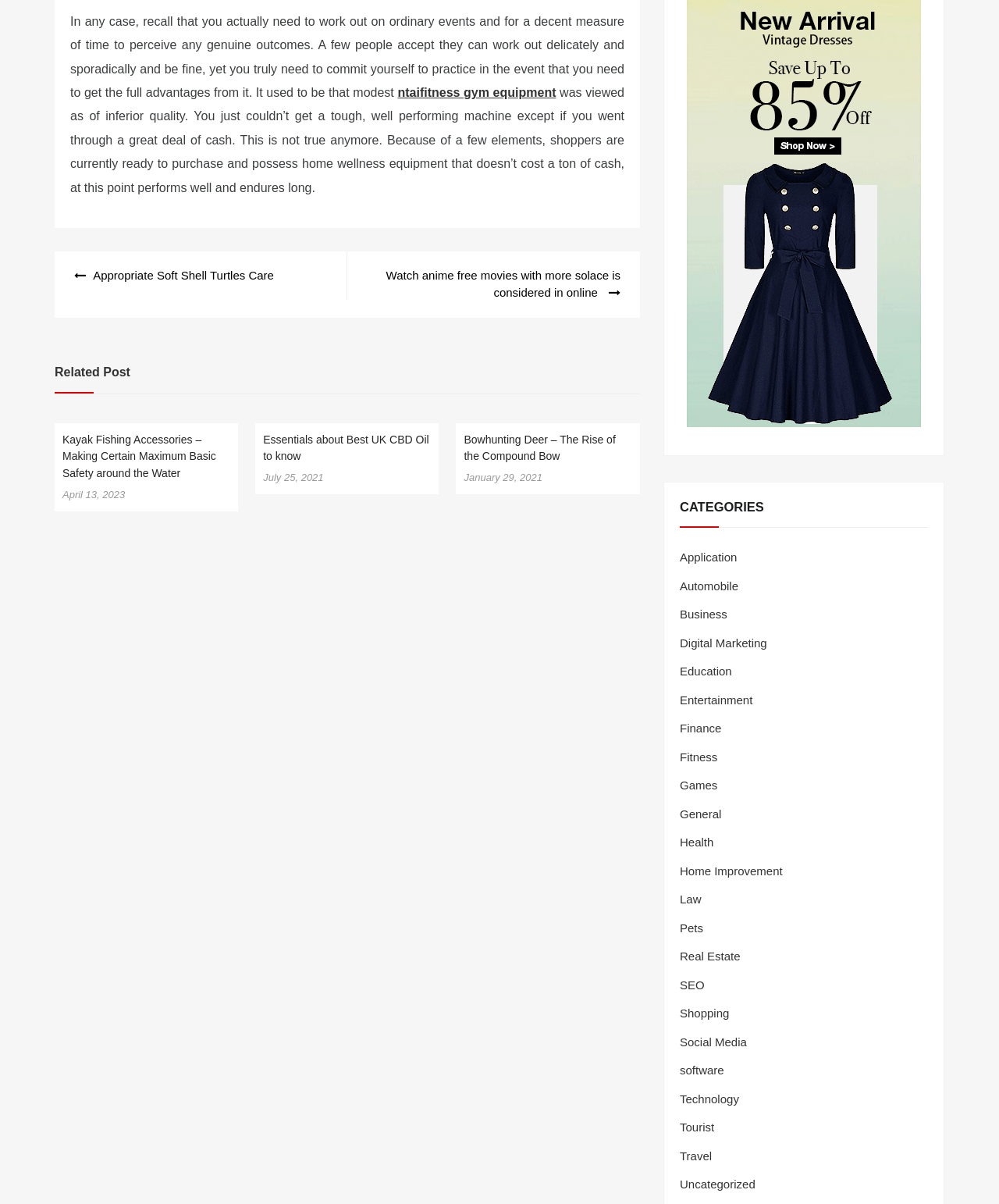Find and specify the bounding box coordinates that correspond to the clickable region for the instruction: "Read 'Appropriate Soft Shell Turtles Care' post".

[0.074, 0.222, 0.274, 0.236]